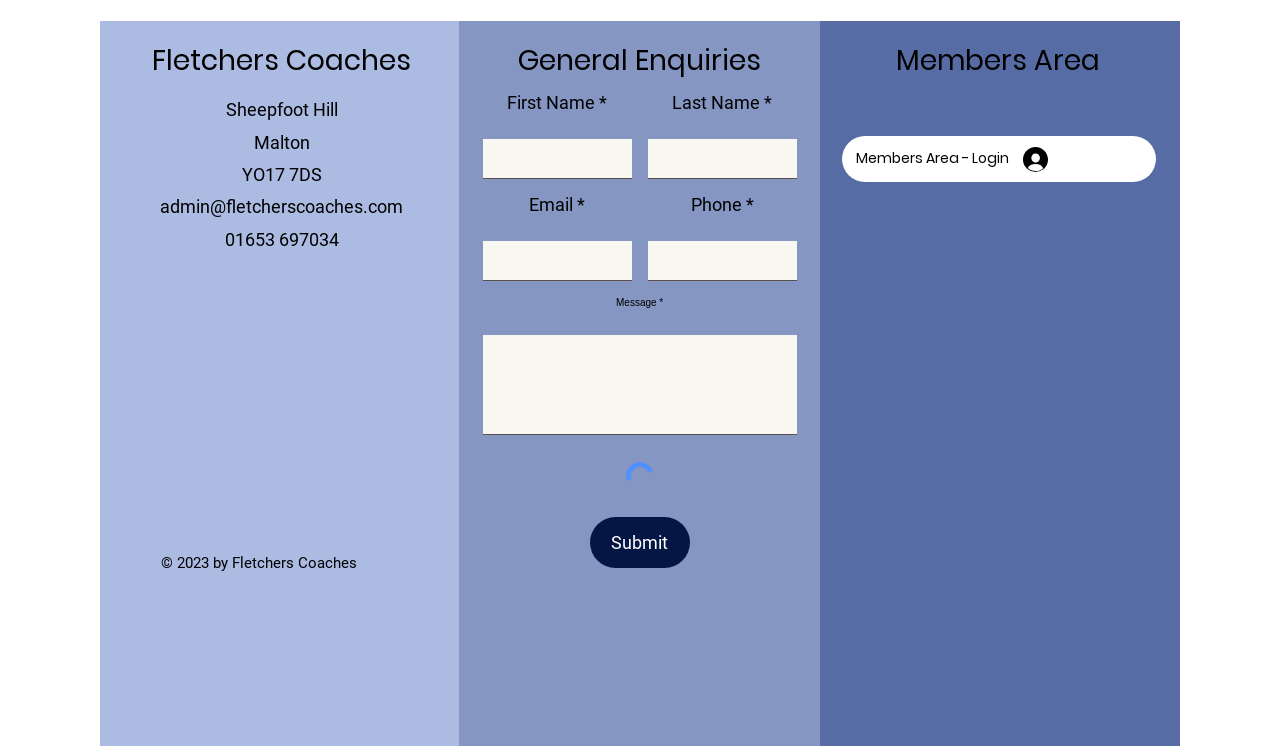Please determine the bounding box coordinates of the area that needs to be clicked to complete this task: 'Click on the Fletchers Coaches link'. The coordinates must be four float numbers between 0 and 1, formatted as [left, top, right, bottom].

[0.118, 0.055, 0.321, 0.107]